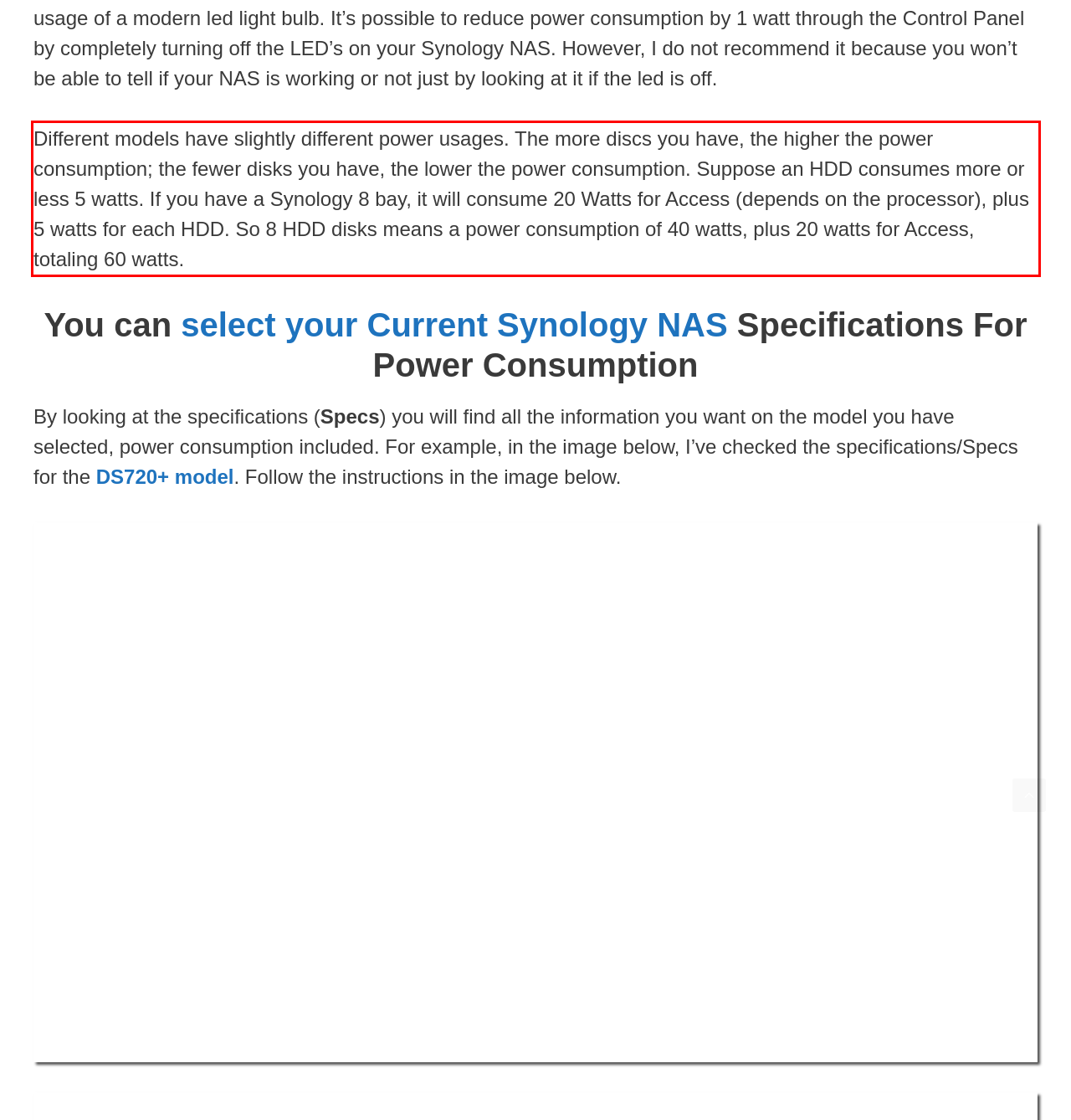Look at the provided screenshot of the webpage and perform OCR on the text within the red bounding box.

Different models have slightly different power usages. The more discs you have, the higher the power consumption; the fewer disks you have, the lower the power consumption. Suppose an HDD consumes more or less 5 watts. If you have a Synology 8 bay, it will consume 20 Watts for Access (depends on the processor), plus 5 watts for each HDD. So 8 HDD disks means a power consumption of 40 watts, plus 20 watts for Access, totaling 60 watts.